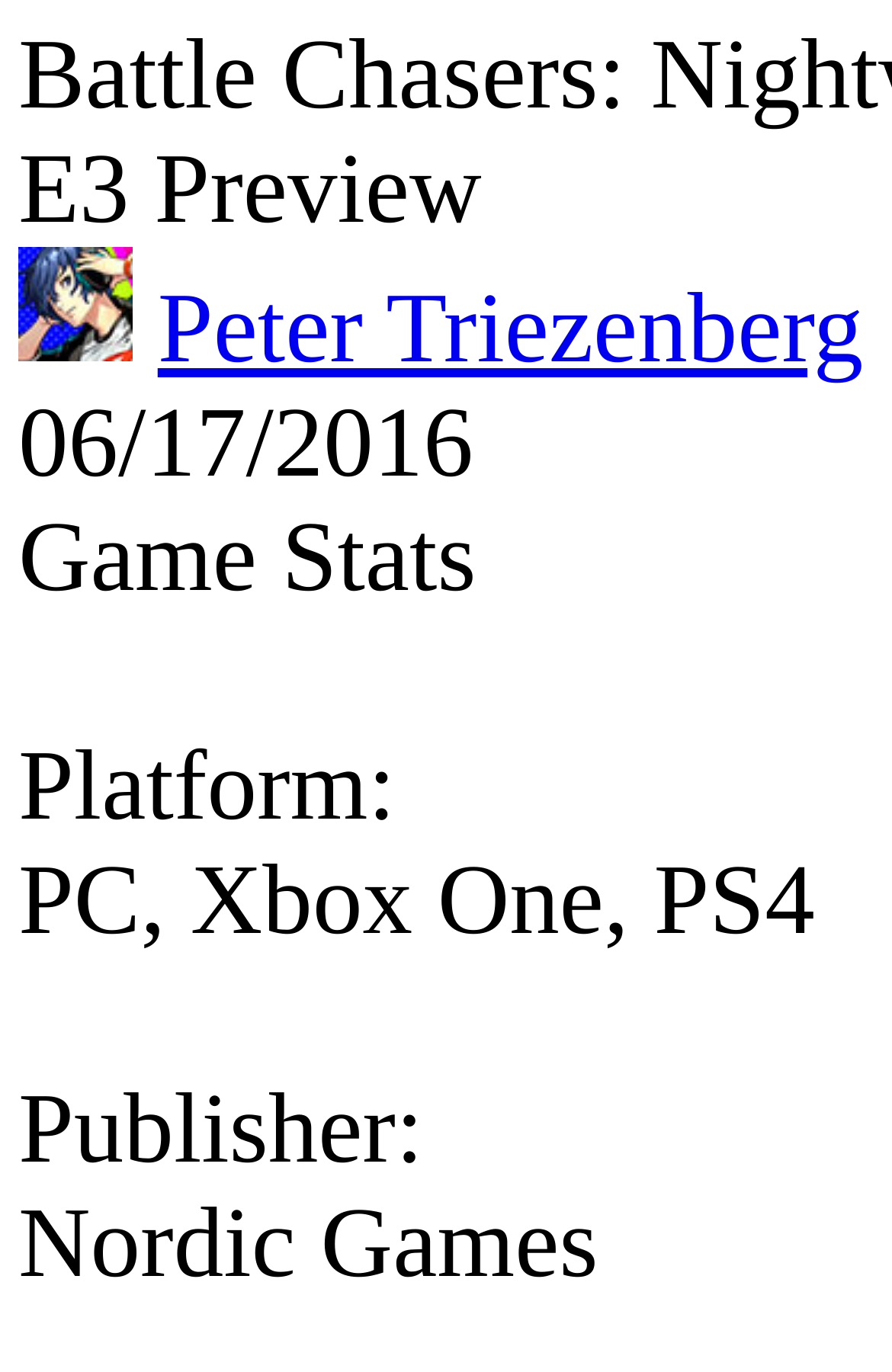Provide a comprehensive caption for the webpage.

The webpage is a preview of the game "Battle Chasers: Nightwar" on RPGFan. At the top, there is a title "E3 Preview" in a prominent position. Below the title, there is a link to the author "Peter Triezenberg" accompanied by a small image of the author. To the right of the author's link, there is another link to the author, which suggests that the author's name is clickable in two places. 

Underneath the author's information, there is a date "06/17/2016" indicating when the preview was published. Below the date, there is a section labeled "Game Stats" which provides information about the game. Within this section, there are two key-value pairs: "Platform:" with a value of "PC, Xbox One, PS4", and "Publisher:" with a value of "Nordic Games". These key-value pairs are arranged vertically, with the values positioned to the right of their corresponding keys.